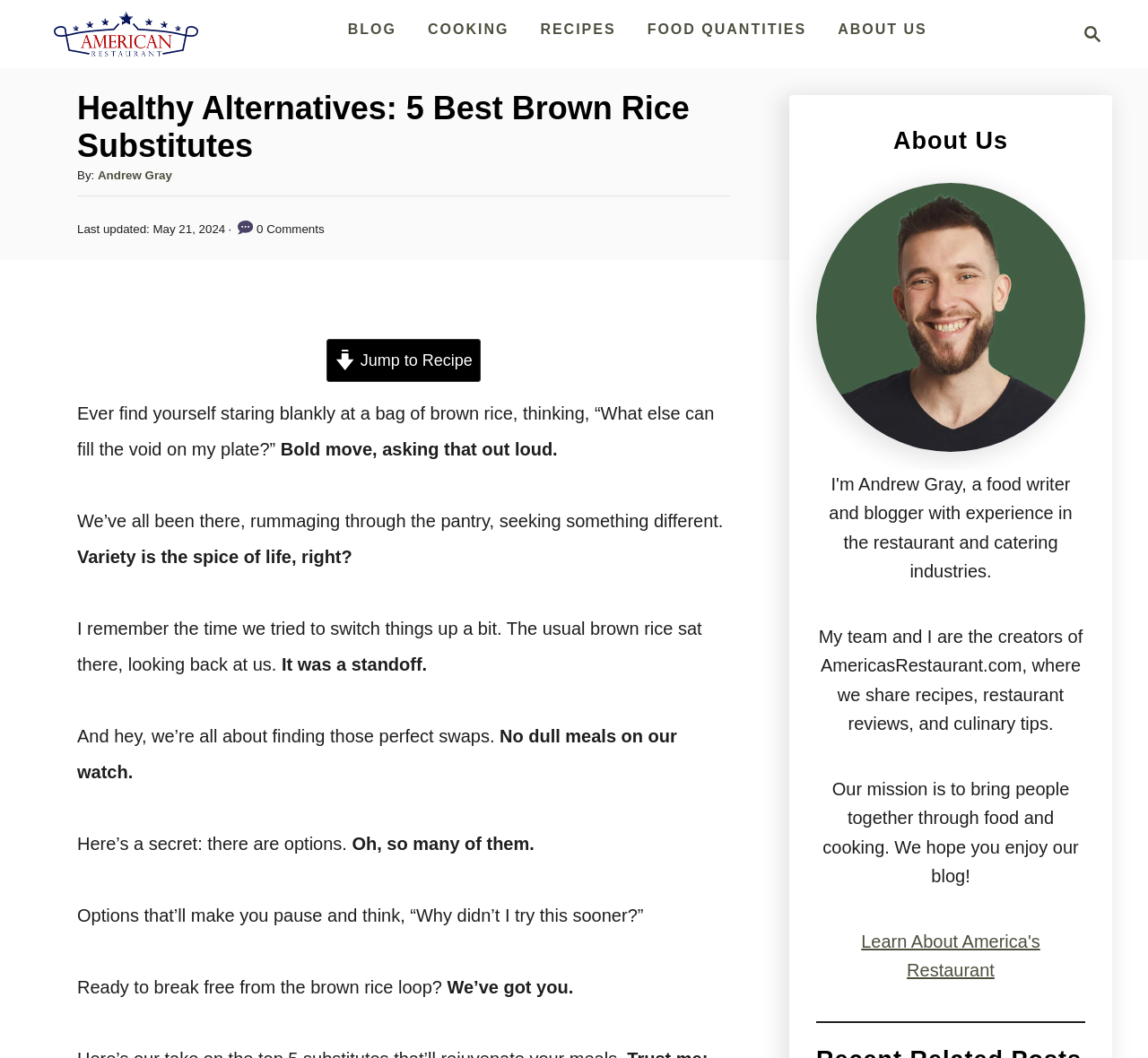Offer a thorough description of the webpage.

This webpage is about healthy alternatives to brown rice, with a focus on finding the best substitutes. At the top right corner, there is a search button with a magnifying glass icon. Below it, there are five navigation links: "BLOG", "COOKING", "RECIPES", "FOOD QUANTITIES", and "ABOUT US". 

On the left side, there is a logo of "Américas Restaurant" with a link to the restaurant's website. Next to it, there is a header section with the title "Healthy Alternatives: 5 Best Brown Rice Substitutes" and information about the author, Andrew Gray, and the date the article was posted and last updated.

The main content of the webpage starts with a humorous introduction, asking the reader if they have ever stared blankly at a bag of brown rice, wondering what else to eat with it. The text then transitions into a discussion about seeking variety in food and finding perfect swaps for brown rice. 

There are several paragraphs of text, each discussing the idea of breaking free from the brown rice loop and finding new options. The tone is casual and conversational, with a touch of humor.

At the bottom of the page, there is a section about the authors, with a heading "About Us" and a brief description of the team behind AmericasRestaurant.com. There is also a link to learn more about the restaurant.